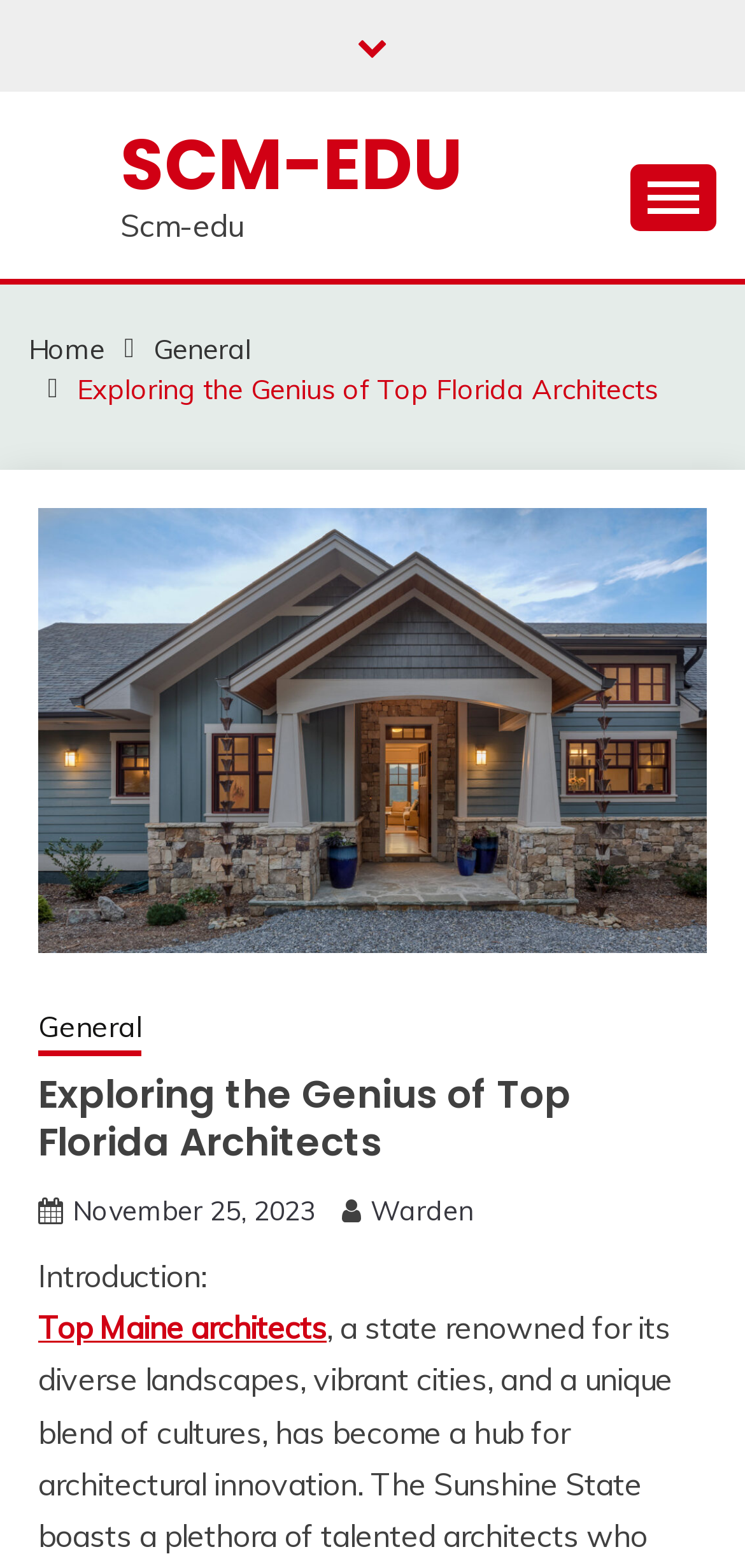How many figures are in the webpage?
Based on the screenshot, respond with a single word or phrase.

1